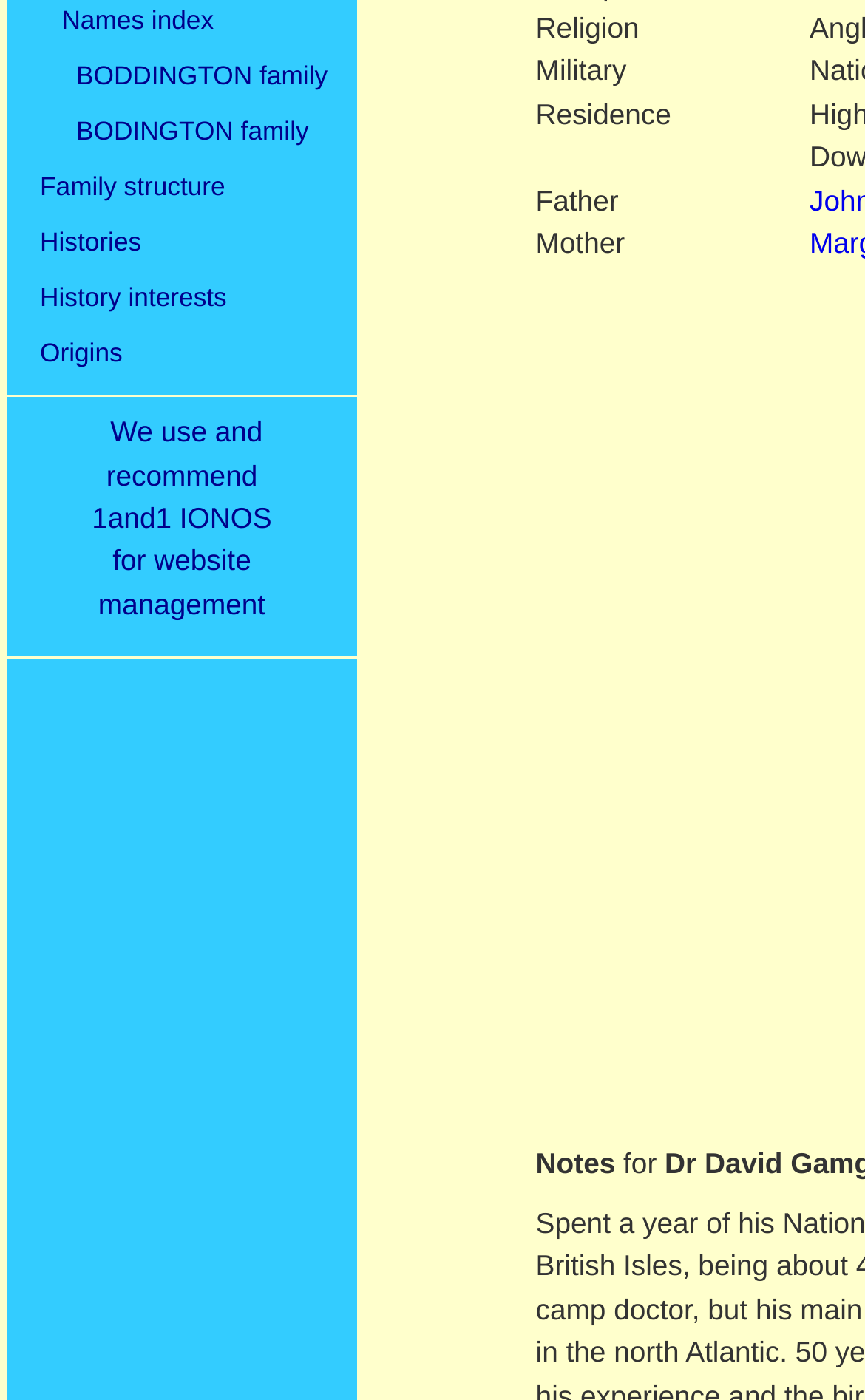Locate and provide the bounding box coordinates for the HTML element that matches this description: "Origins".

[0.008, 0.233, 0.413, 0.273]